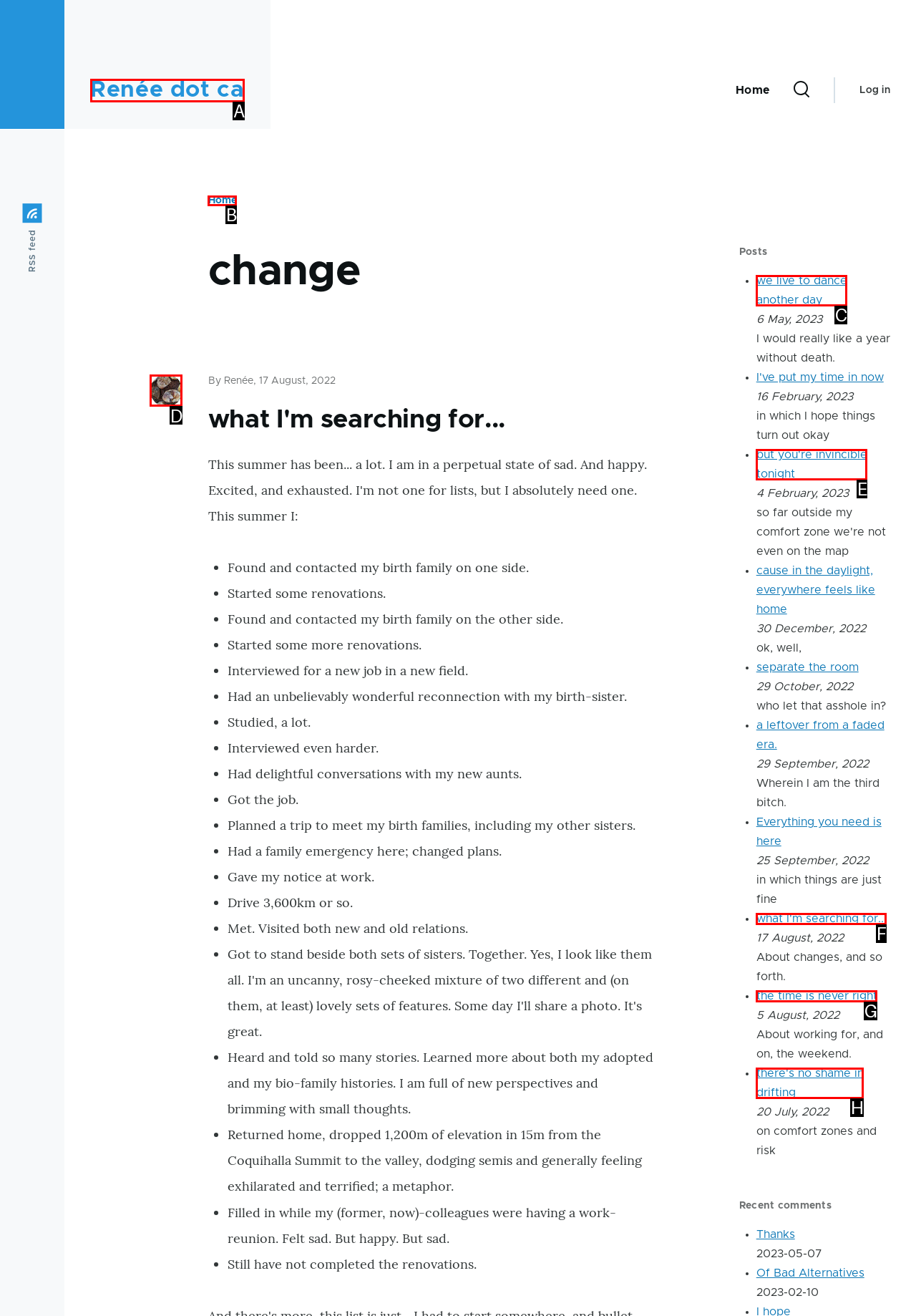Choose the HTML element that should be clicked to achieve this task: View the image 'quartz river-tumbled rocks on a copper table'
Respond with the letter of the correct choice.

D